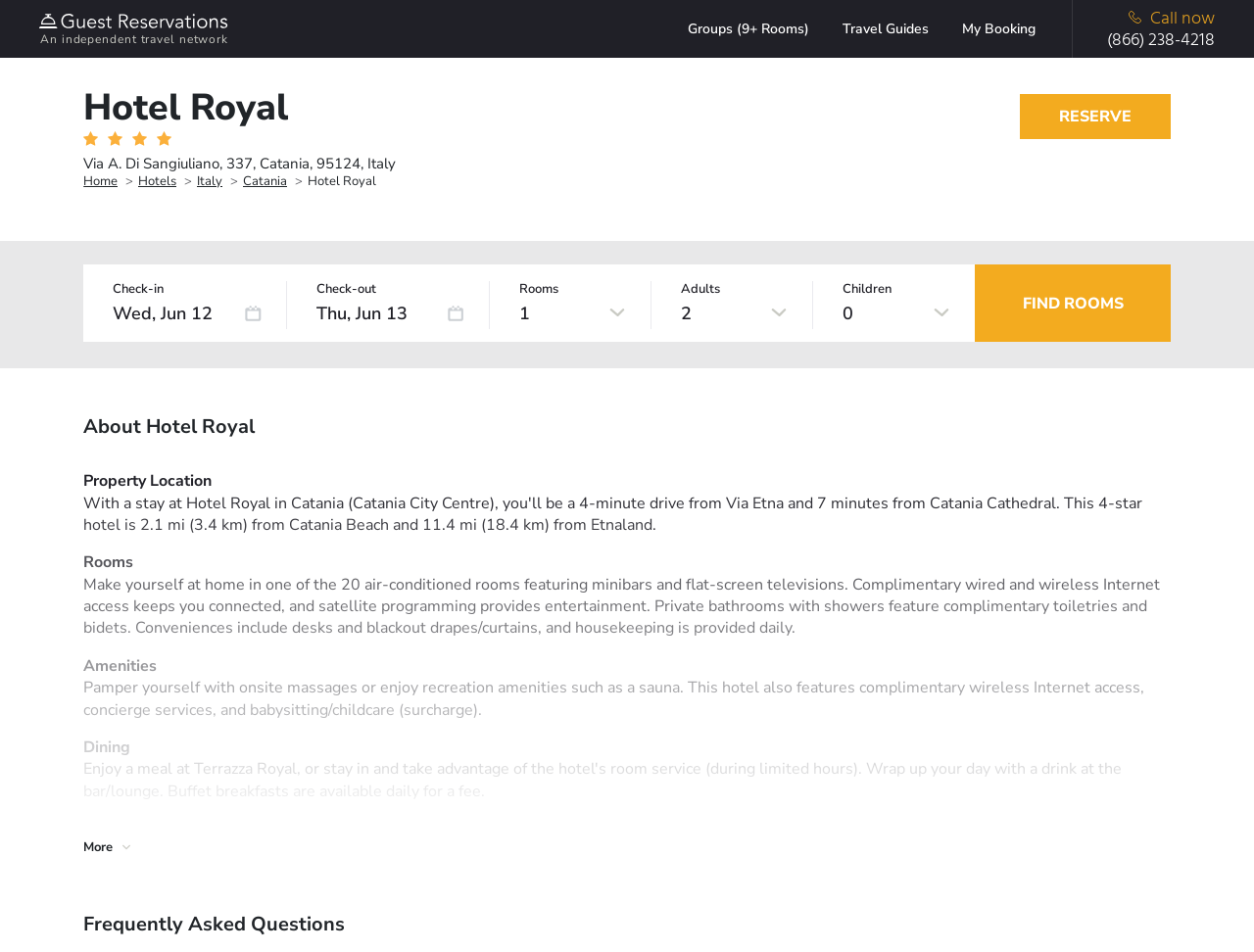What is the name of the hotel?
Examine the image and give a concise answer in one word or a short phrase.

Hotel Royal